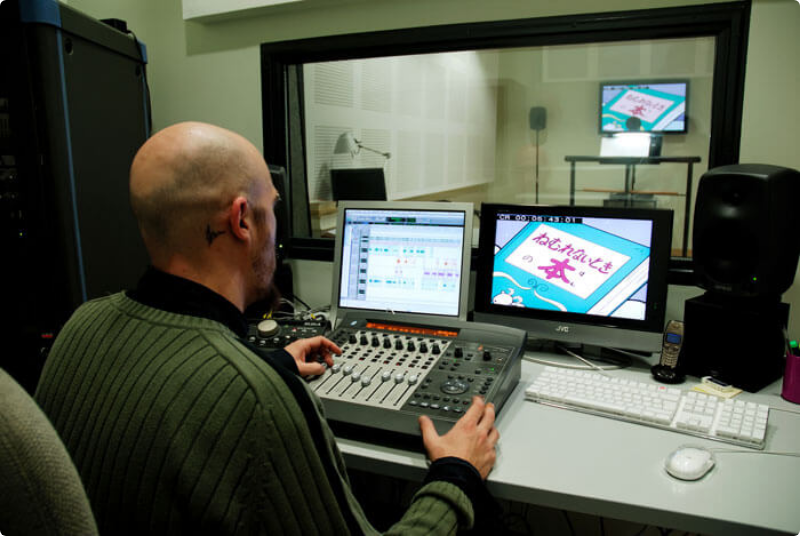Provide a brief response in the form of a single word or phrase:
What is displayed on one of the screens?

An animated scene